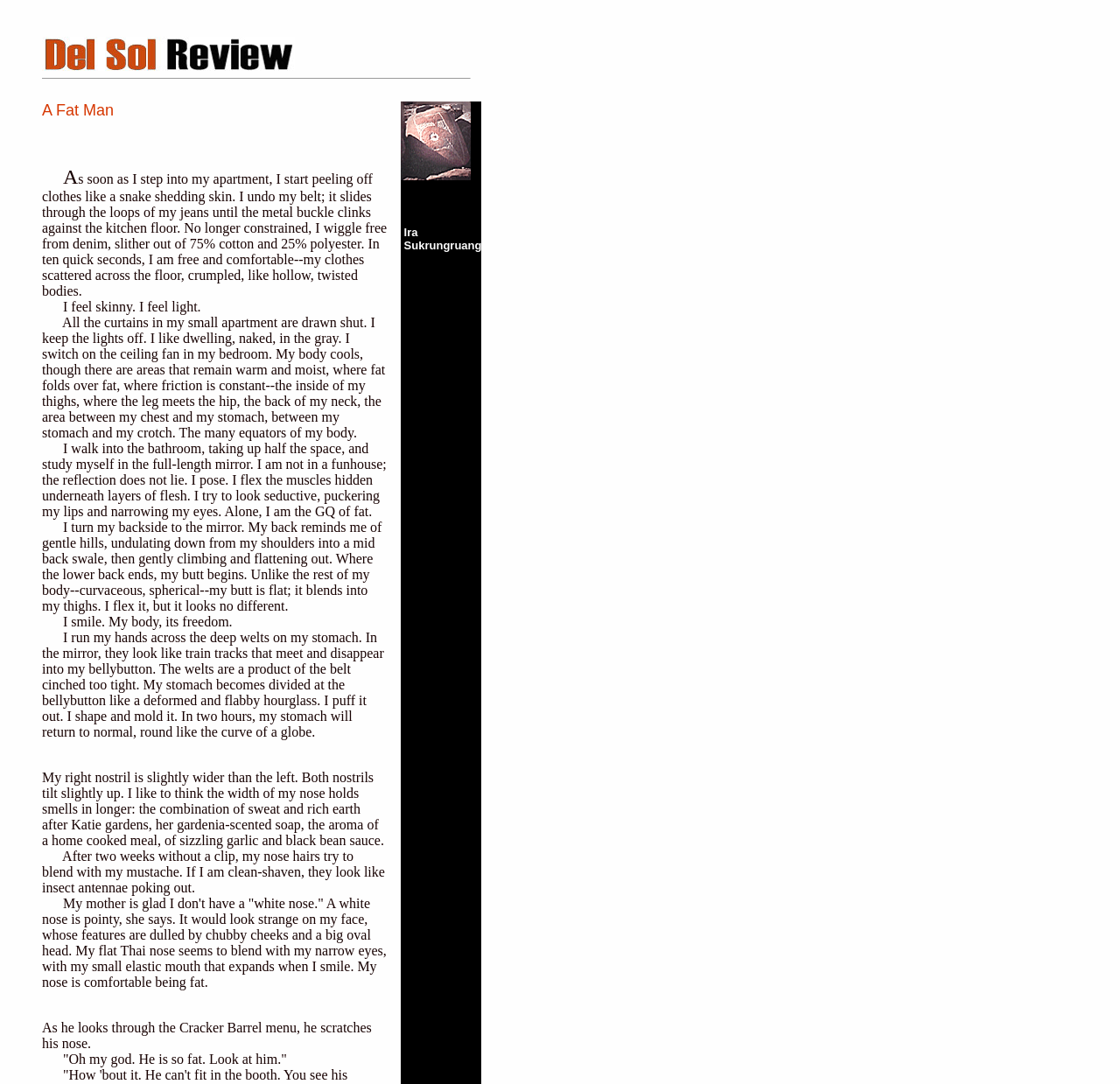What is the author's attitude towards their body?
Answer the question with a detailed explanation, including all necessary information.

The author's attitude towards their body is positive because they describe their body in a non-judgmental and accepting way, using phrases such as 'I feel skinny. I feel light.' and 'My body, its freedom.' They also seem to appreciate their body's uniqueness, mentioning the shape of their nose and the way their stomach looks.